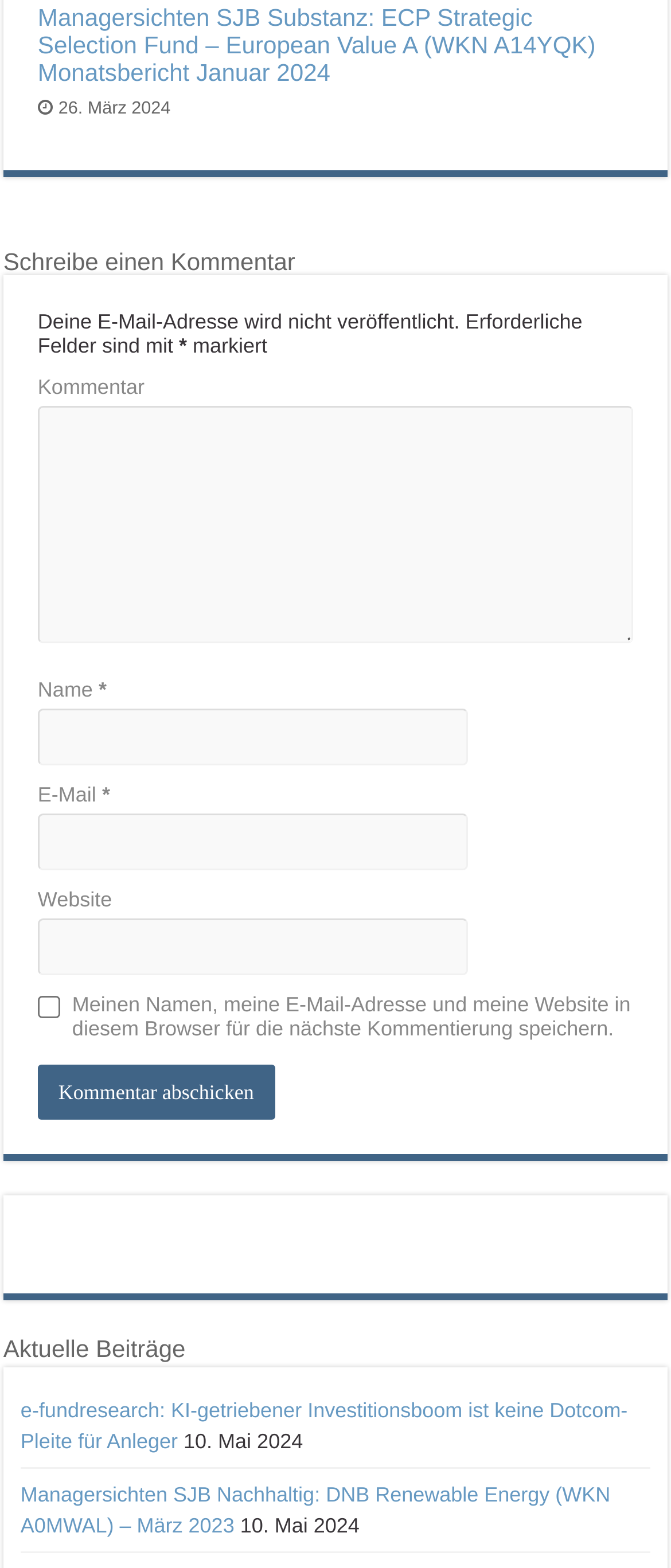What is the date of the latest comment?
Give a detailed explanation using the information visible in the image.

I found the date of the latest comment by looking at the static text element '26. März 2024' which is located above the comment section.